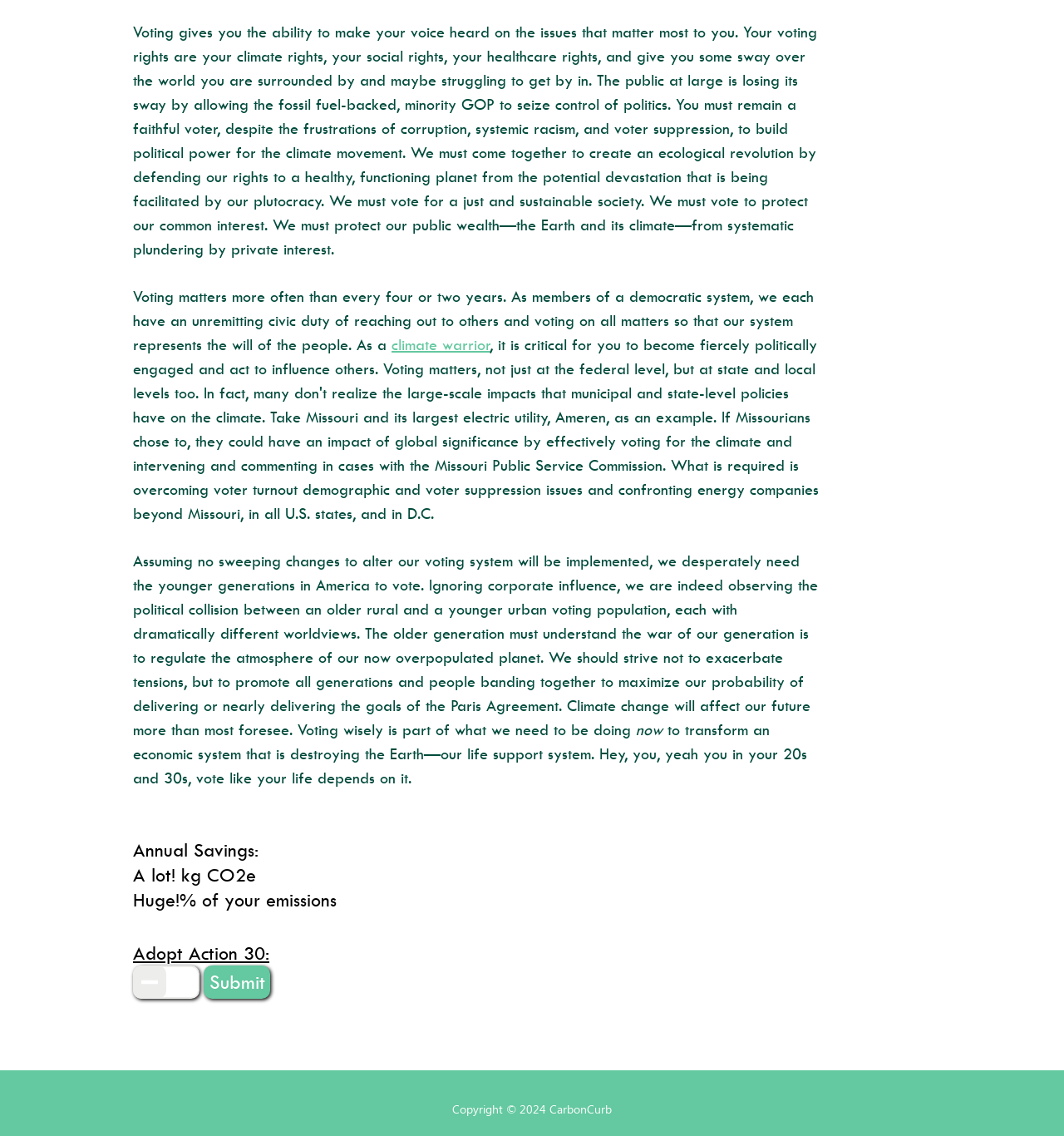Using the provided element description: "climate warrior", identify the bounding box coordinates. The coordinates should be four floats between 0 and 1 in the order [left, top, right, bottom].

[0.368, 0.295, 0.461, 0.312]